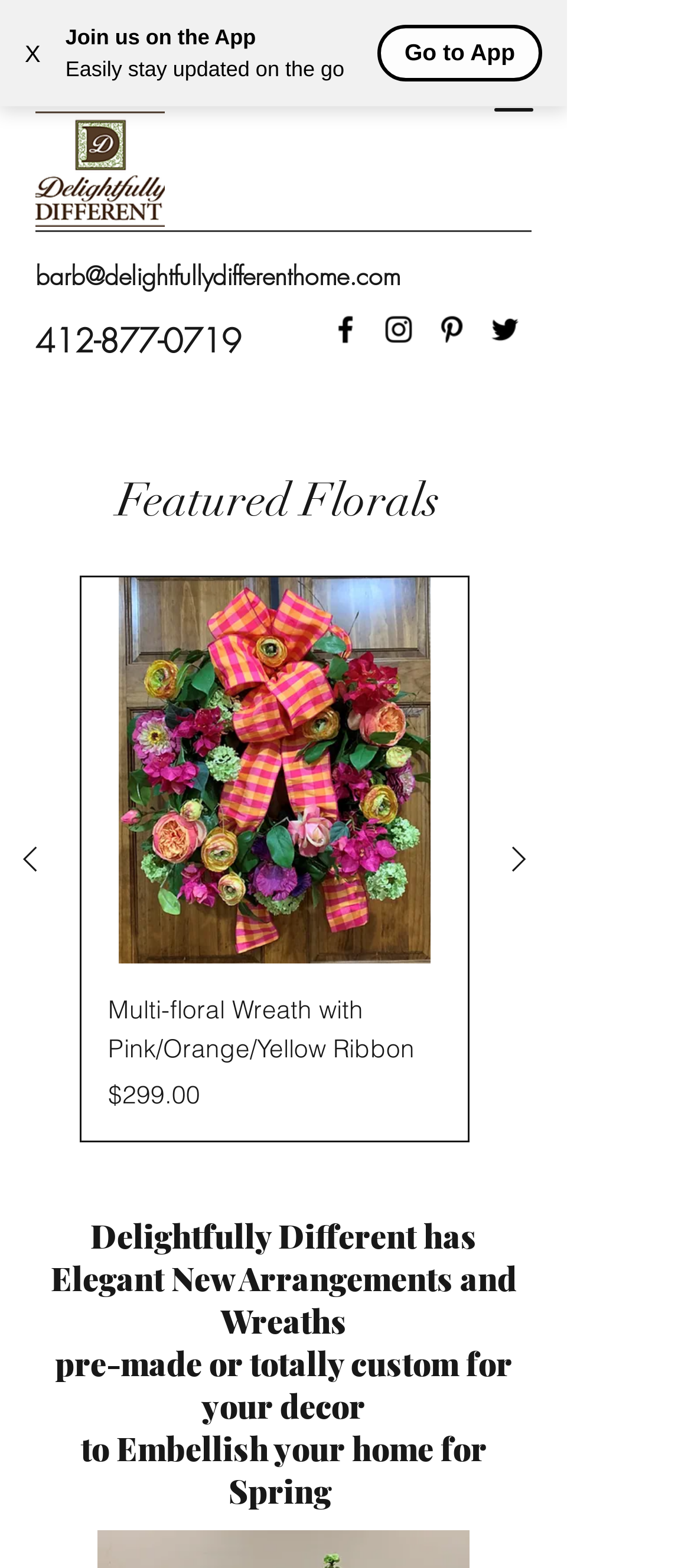Detail the various sections and features present on the webpage.

The webpage is for Delightfully Different Home, a store specializing in unique home decor, garden accessories, clocks, gifts, and custom silk florals. 

At the top left corner, there is a logo image of the store, accompanied by a link to the logo. To the right of the logo, there is a cart icon with a link to the cart, indicating that it is empty. Below the logo, there are contact information links, including an email address and a phone number.

On the top right side, there is a social bar with links to the store's Facebook, Instagram, Pinterest, and Twitter profiles, each represented by an image.

Below the social bar, there is a navigation menu button that, when clicked, opens a dialog. 

The main content of the page is divided into two sections. The top section features a promotional message, with three lines of text describing the store's new arrangements and wreaths, including pre-made and custom options for spring decor.

The bottom section is dedicated to featured florals, with a heading indicating as such. This section contains a product gallery, with a previous and next product button on either side. The current product displayed is a multi-floral wreath with a pink/orange/yellow ribbon, accompanied by a price tag of $299.00. There is also a link to view more details about the product.